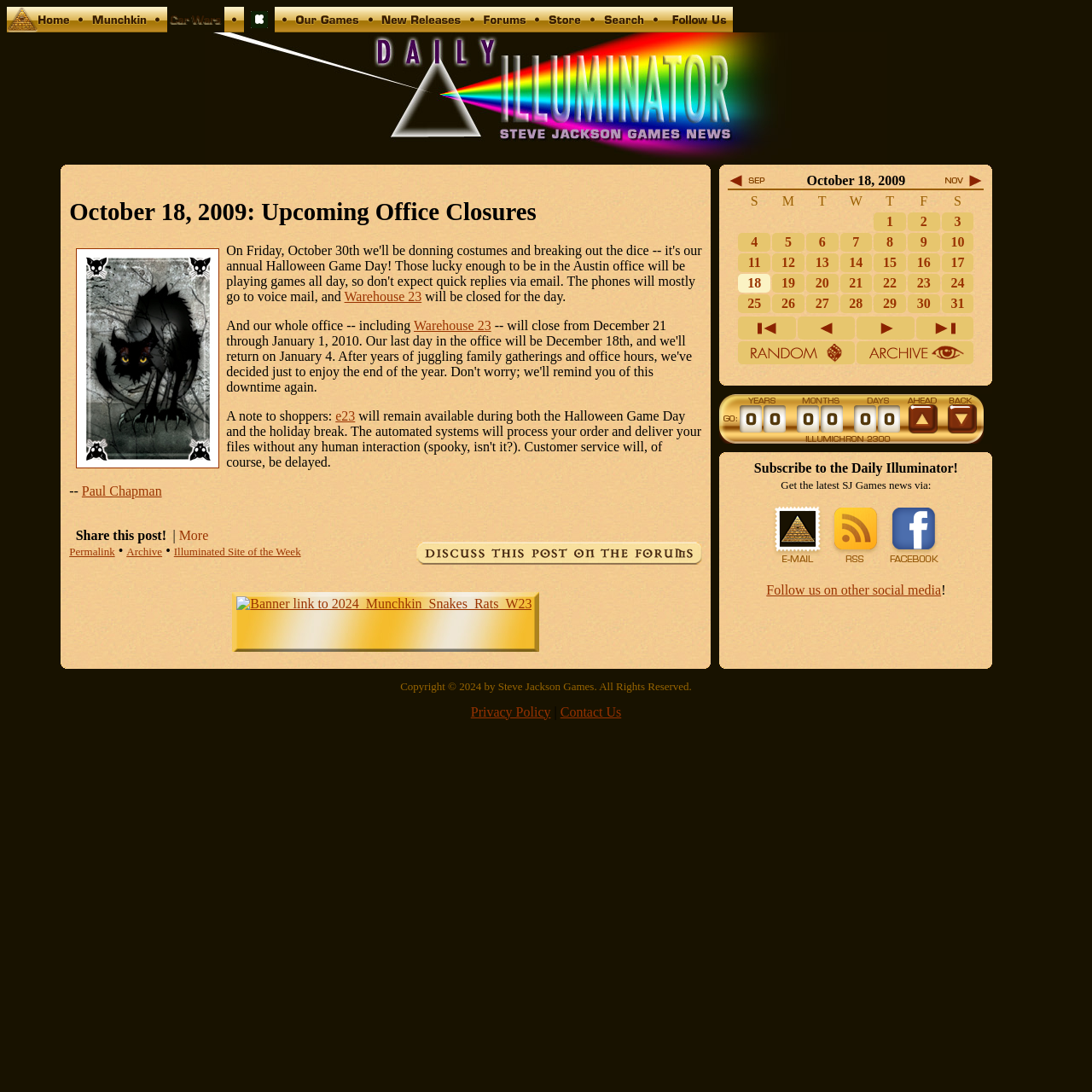Find the bounding box coordinates of the element to click in order to complete the given instruction: "Go to Warehouse 23."

[0.315, 0.265, 0.386, 0.278]